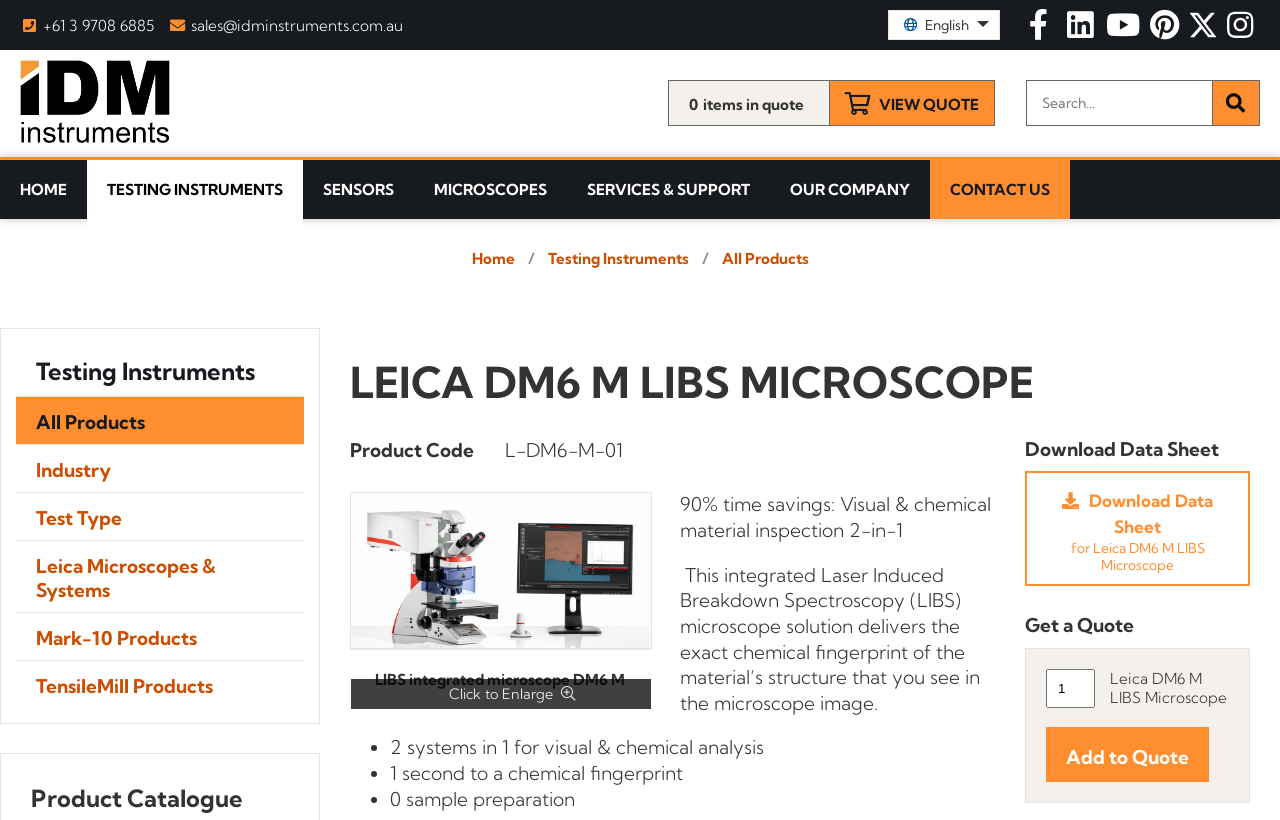Please determine the heading text of this webpage.

LEICA DM6 M LIBS MICROSCOPE